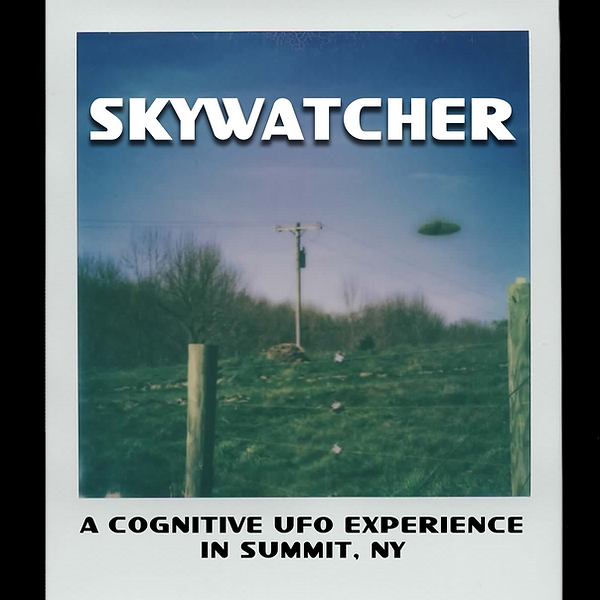Where is the scene set according to the subtitle?
Using the image as a reference, deliver a detailed and thorough answer to the question.

The subtitle 'A COGNITIVE UFO EXPERIENCE IN SUMMIT, NY' explicitly states the location of the scene, which is Summit, New York, a region known for its UFO sightings and interest in the 1980s.